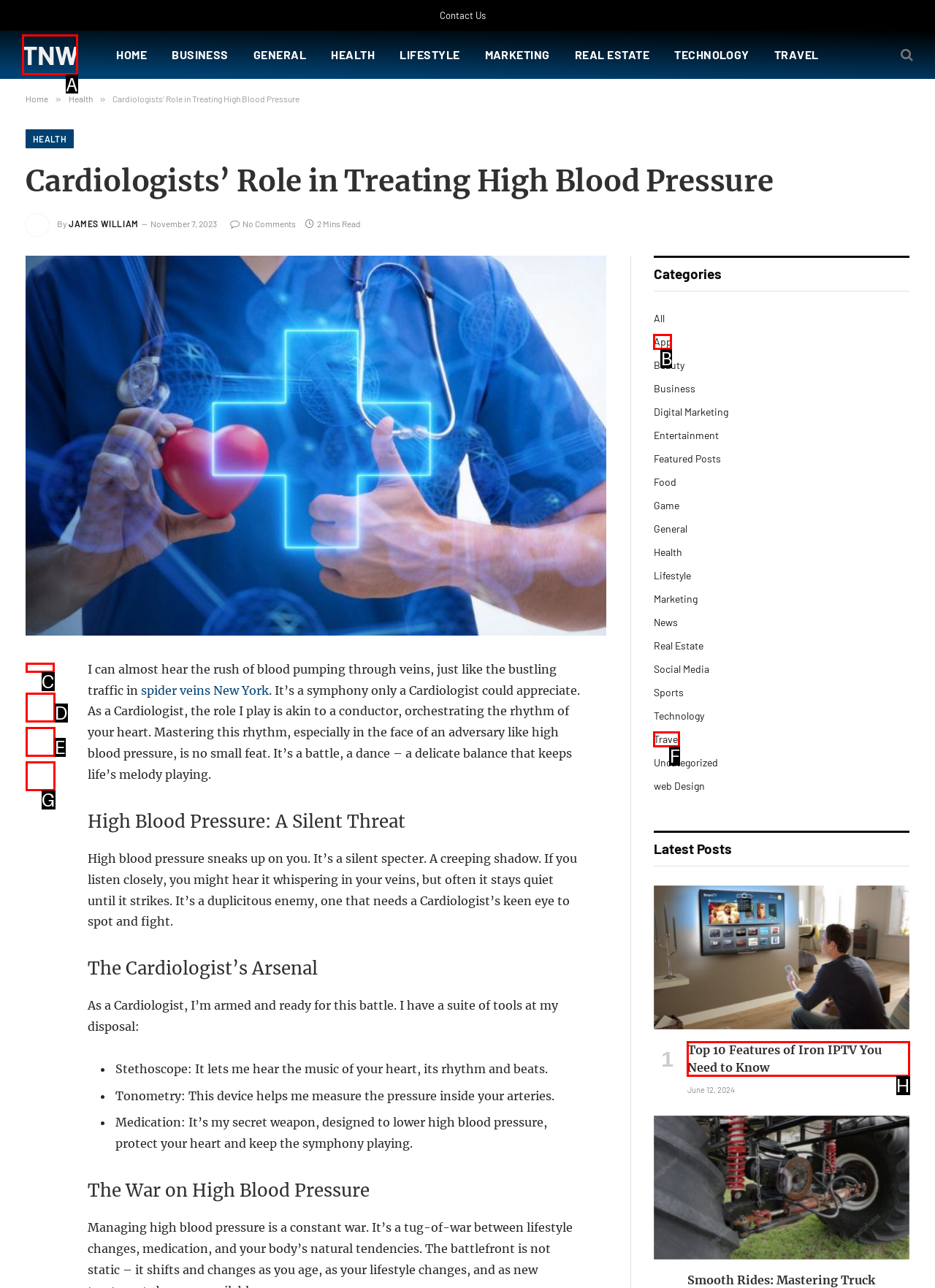From the given options, tell me which letter should be clicked to complete this task: Share the article on social media
Answer with the letter only.

C